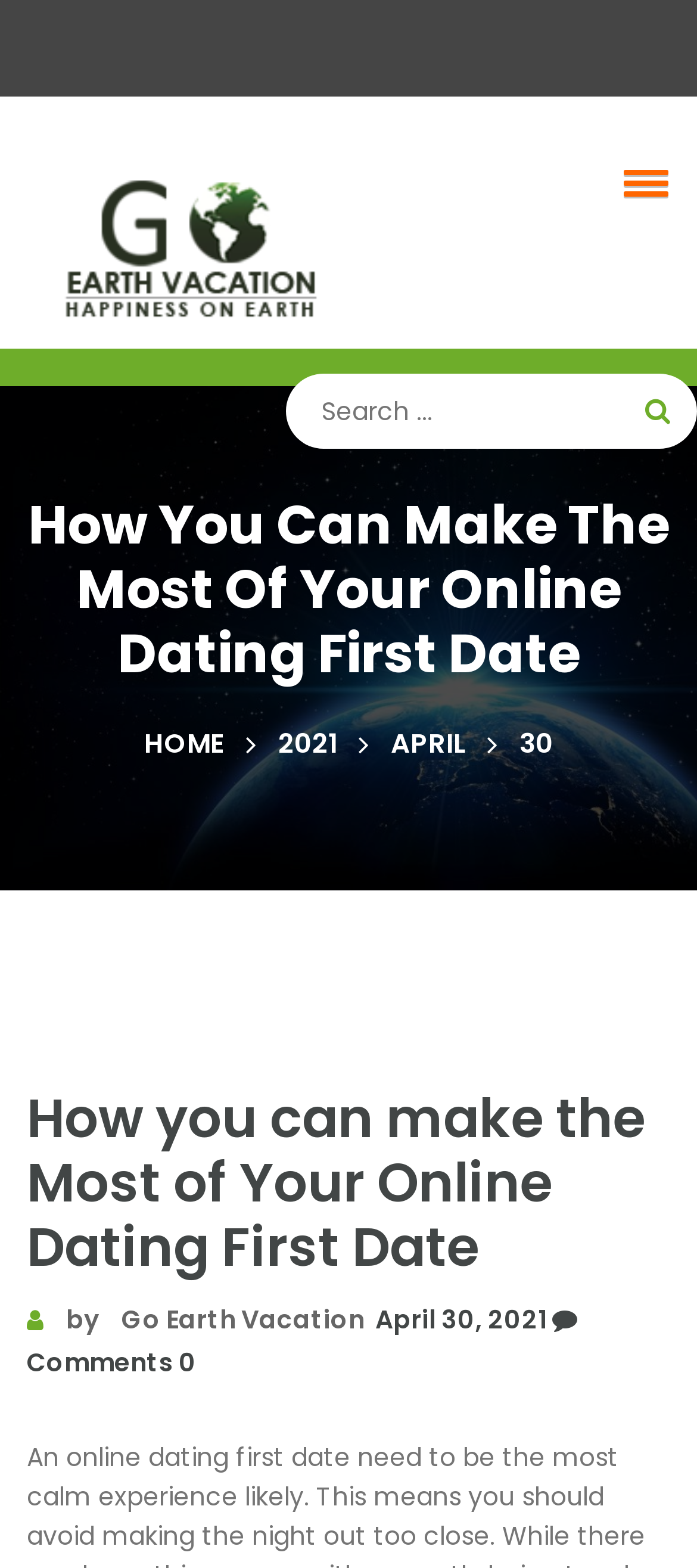What is the purpose of the textbox?
Refer to the screenshot and deliver a thorough answer to the question presented.

I inferred the purpose of the textbox by looking at its placeholder text, which is 'Search', indicating that it is a search bar for the website.